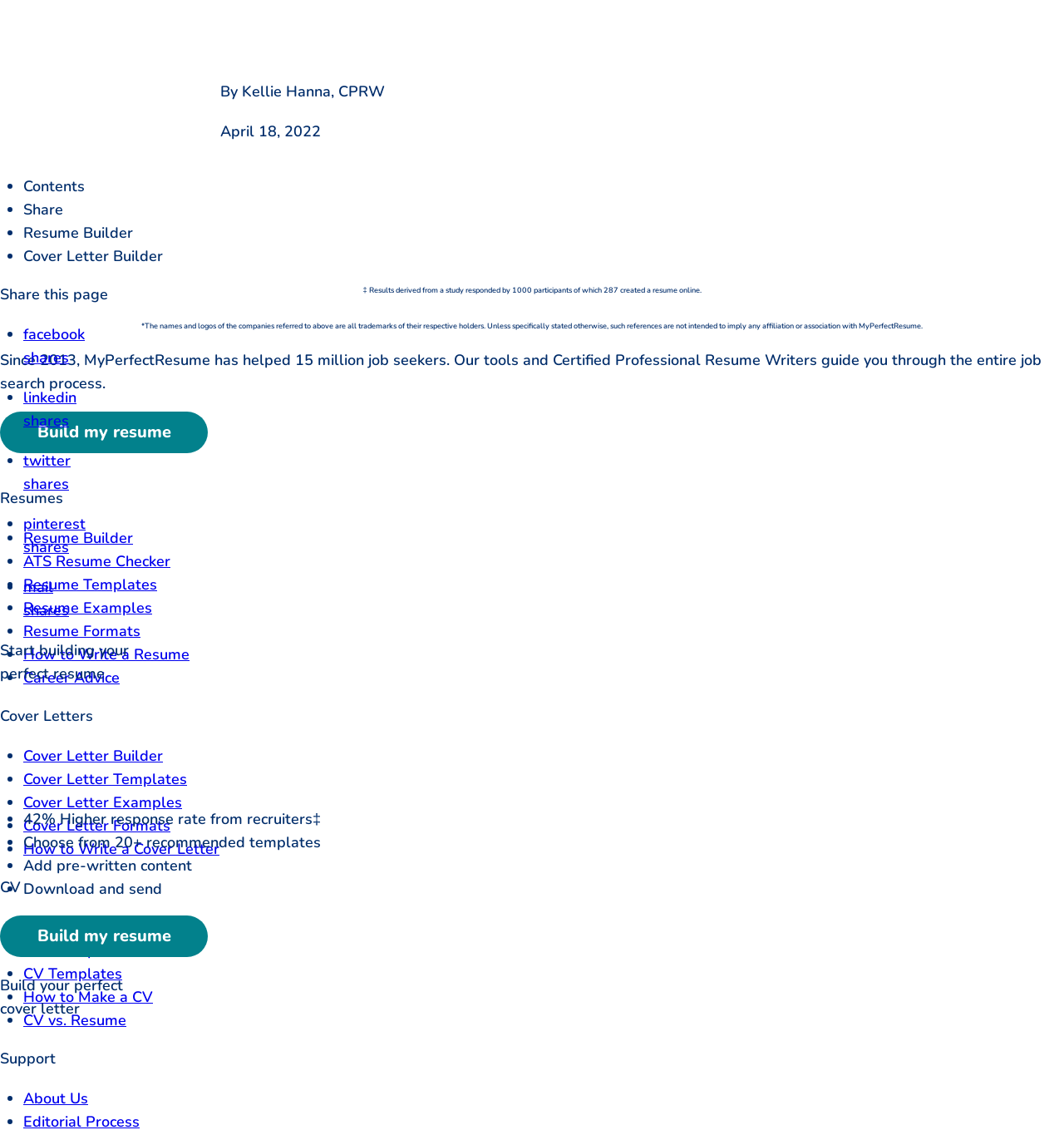What is the purpose of the 'Resume Builder Sidebar' tab?
Answer the question in a detailed and comprehensive manner.

The 'Resume Builder Sidebar' tab is one of the options in the tablist, and it is likely related to building a resume, as the webpage is about resume and cover letter building. The tab's purpose is to guide users in creating a resume.